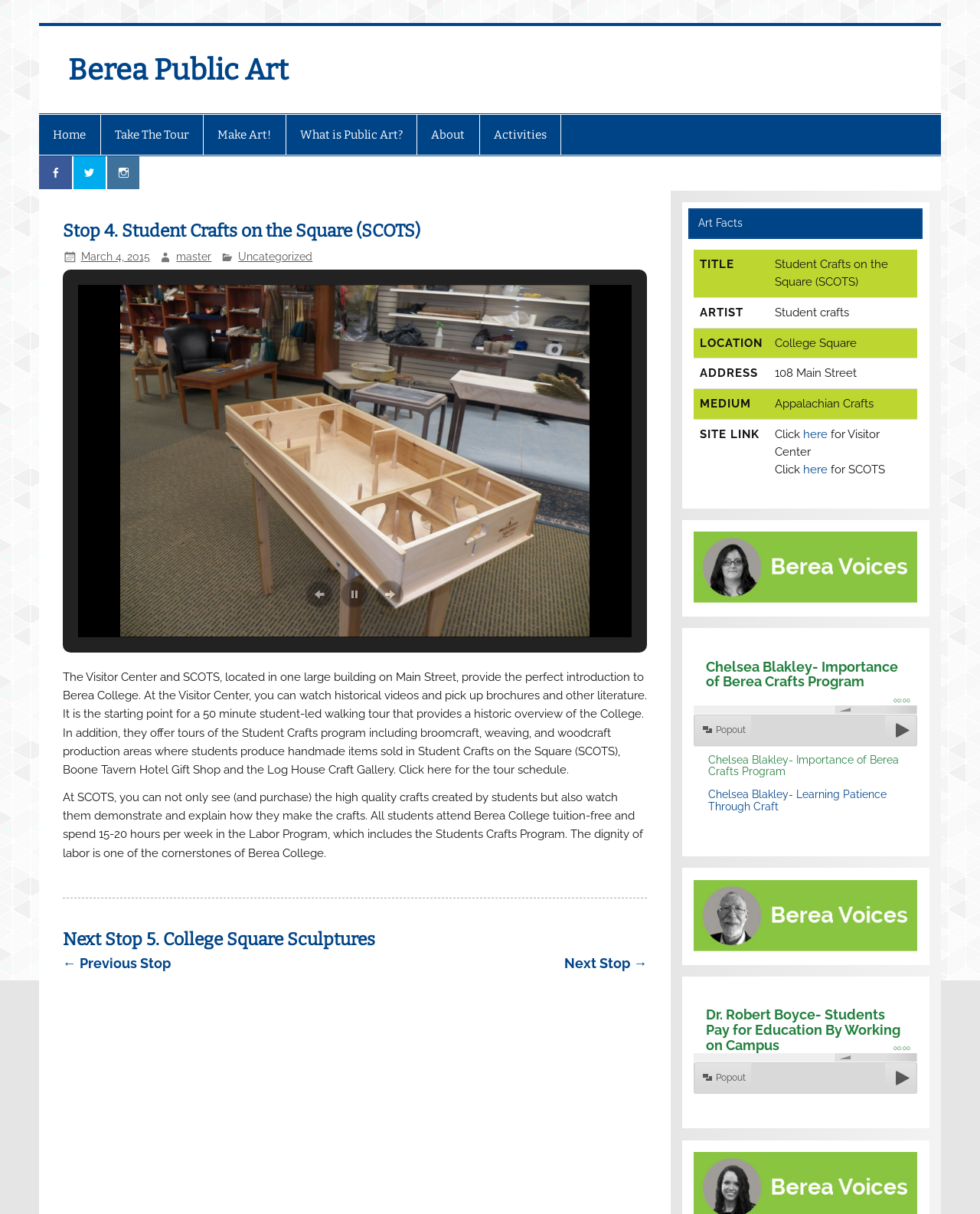Locate the bounding box coordinates of the area to click to fulfill this instruction: "View the image of Student Crafts on the Square (SCOTS)". The bounding box should be presented as four float numbers between 0 and 1, in the order [left, top, right, bottom].

[0.123, 0.235, 0.601, 0.525]